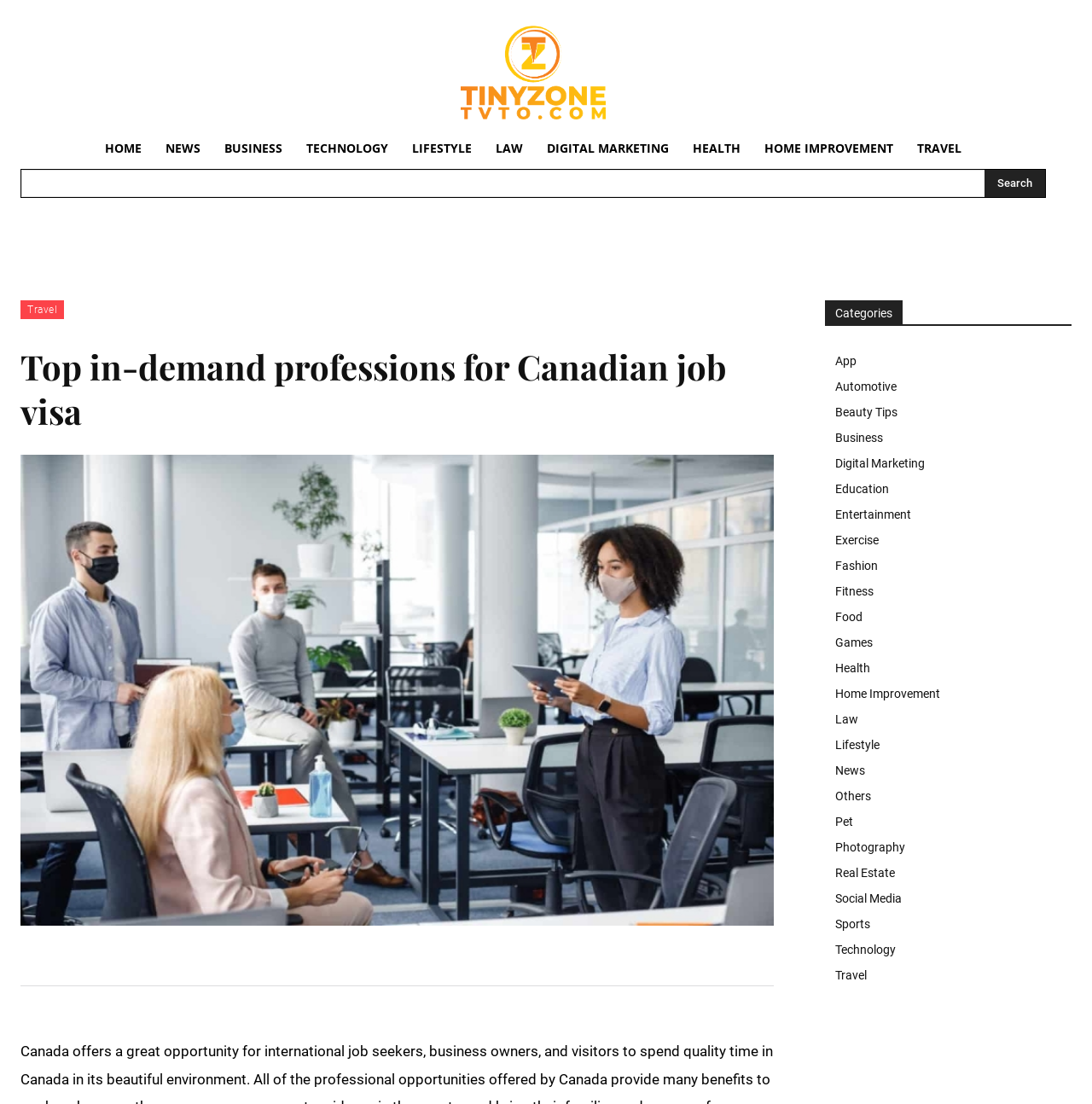By analyzing the image, answer the following question with a detailed response: What is the main topic of this webpage?

Based on the webpage's title 'Top in-demand professions for Canadian job visa' and the content, it is clear that the main topic of this webpage is related to Canadian job visa.